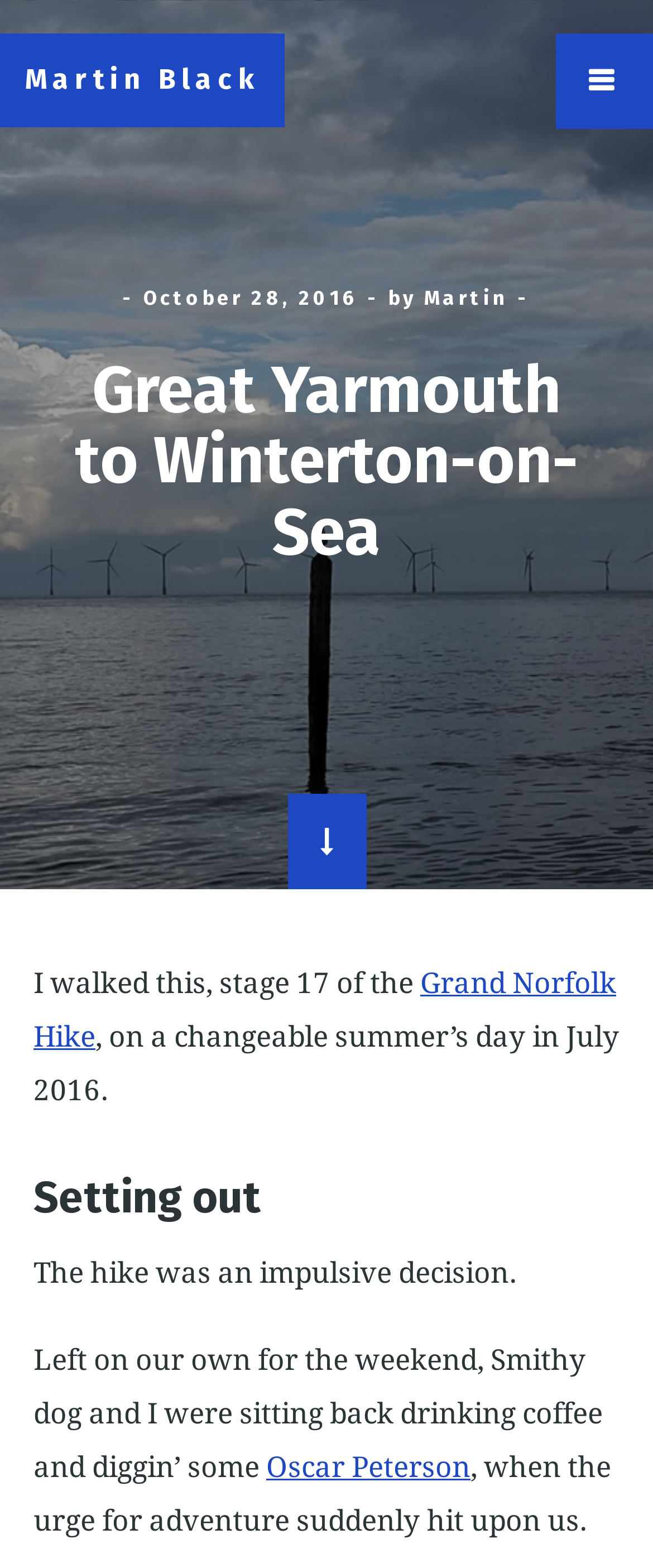Find the bounding box of the web element that fits this description: "Scroll Down".

[0.0, 0.485, 1.0, 0.567]